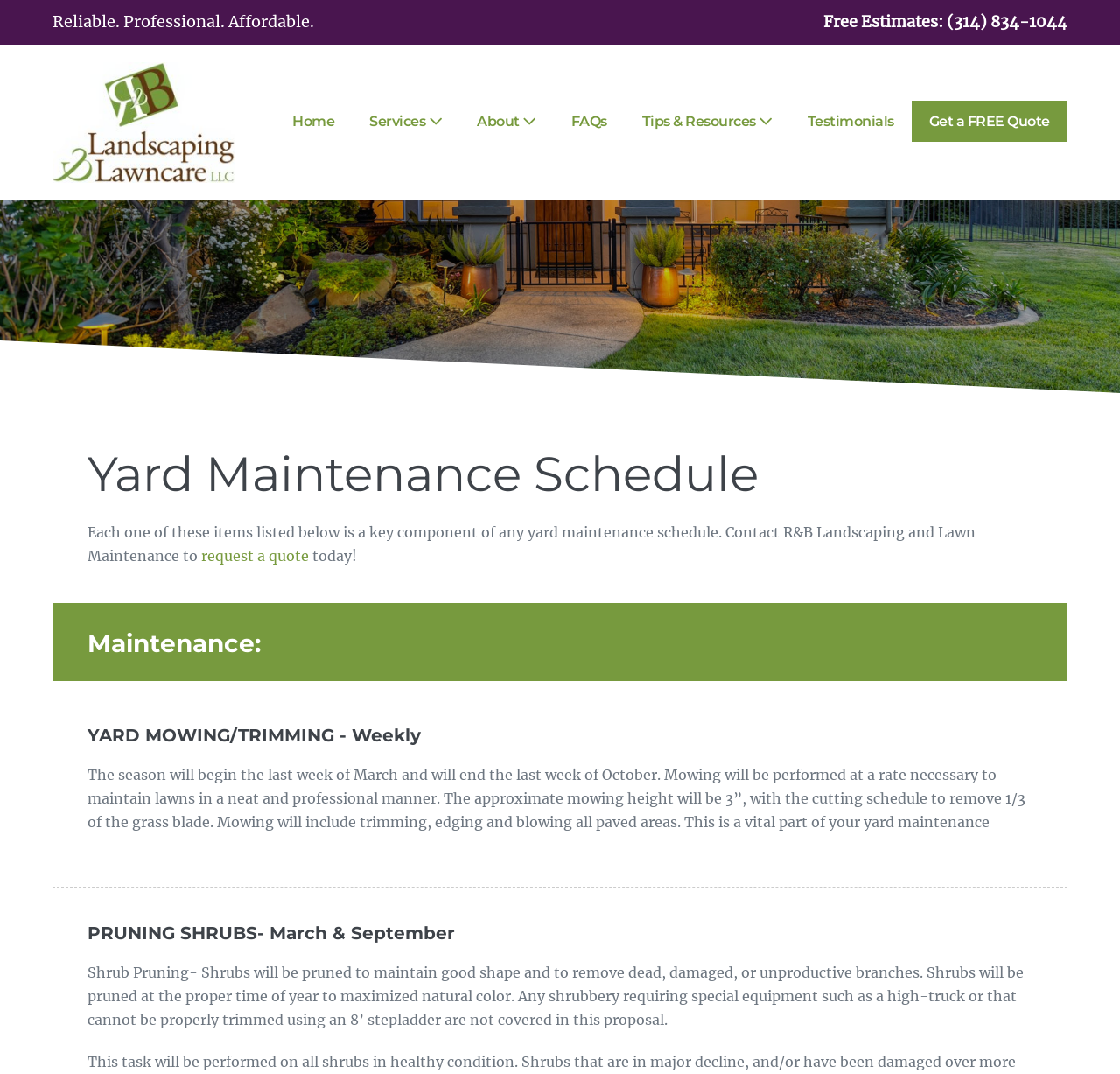Use a single word or phrase to respond to the question:
What is the purpose of pruning shrubs?

To maintain good shape and remove dead branches